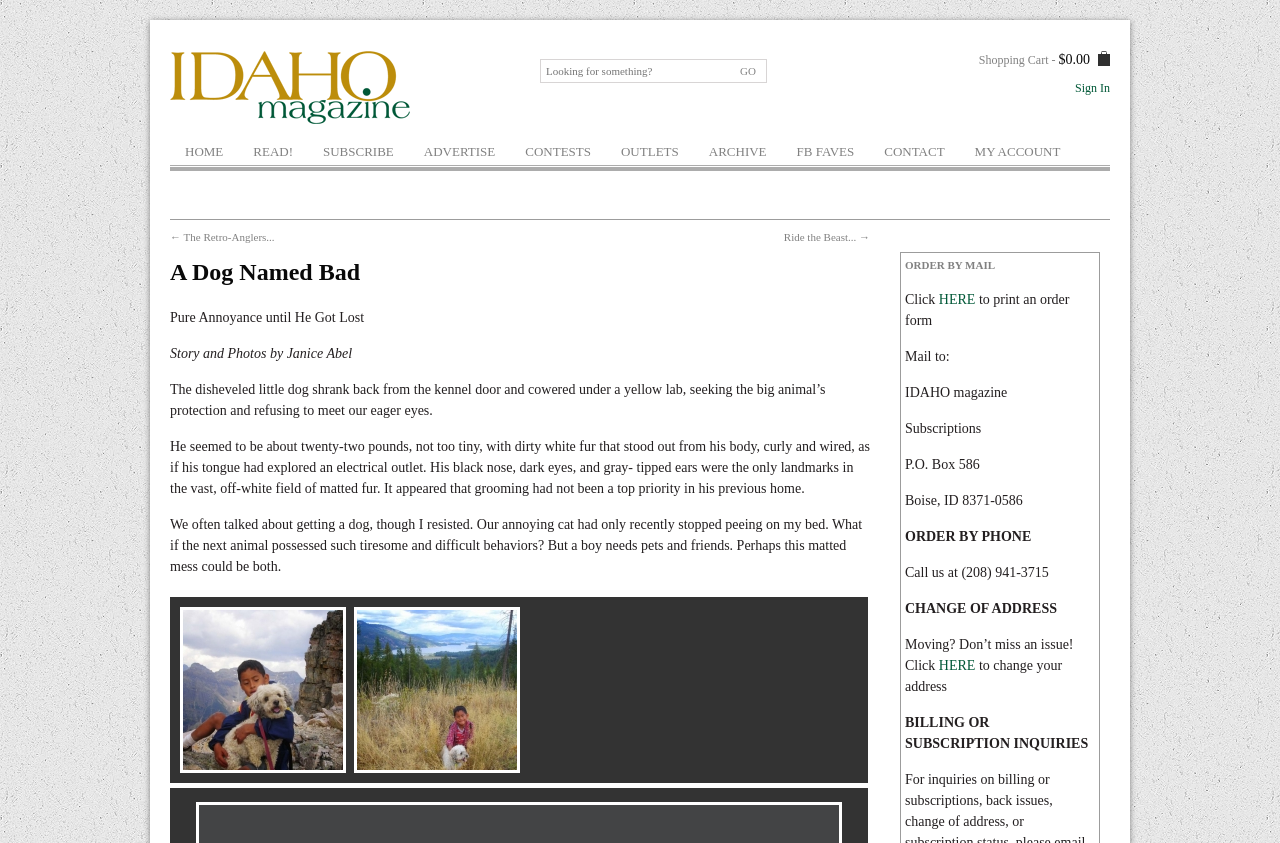What is the name of the magazine?
Using the details from the image, give an elaborate explanation to answer the question.

I found the answer by looking at the root element 'A Dog Named Bad - IDAHO magazine' which indicates that the webpage is related to IDAHO magazine.